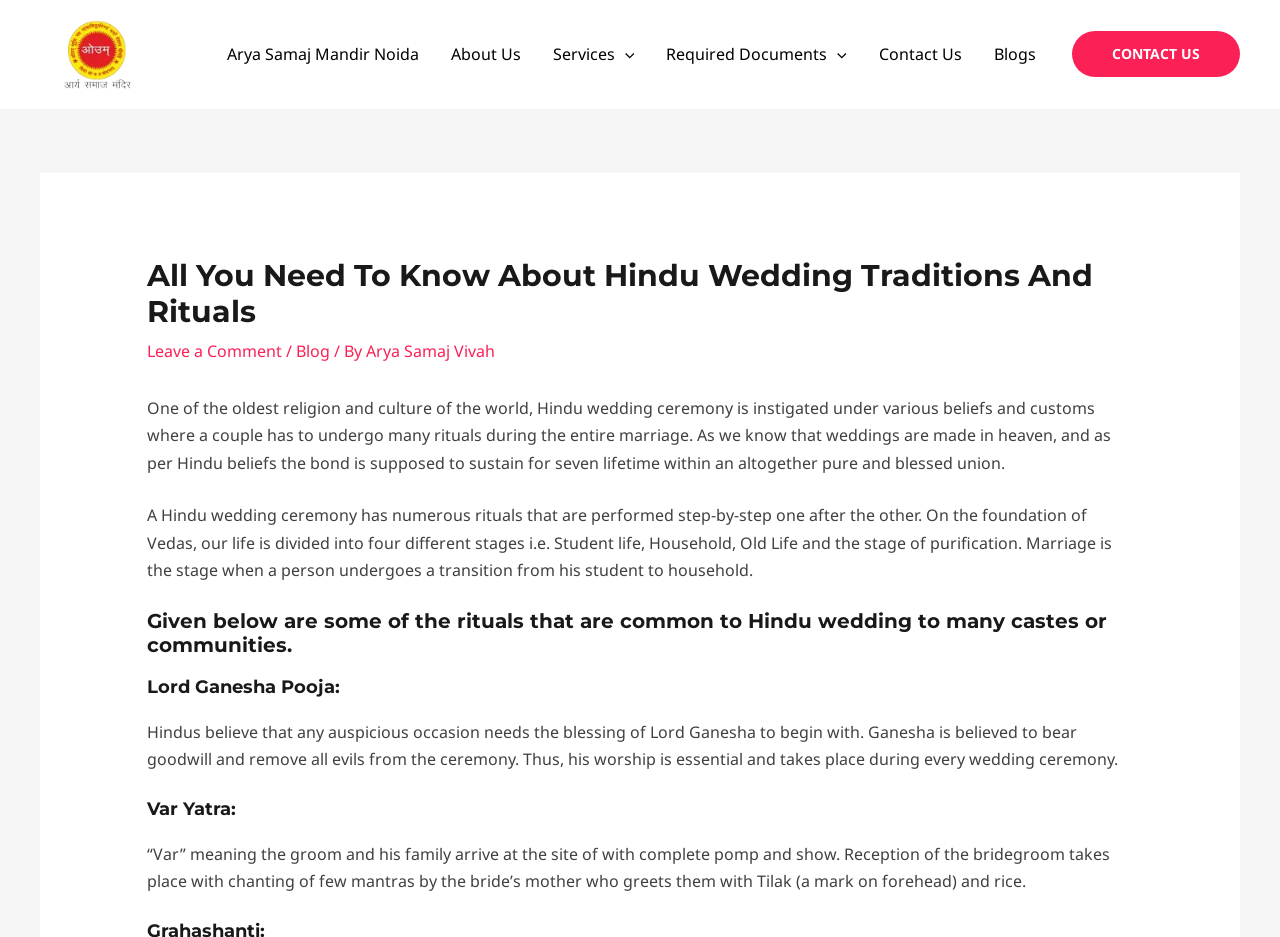Based on the element description Leave a Comment, identify the bounding box coordinates for the UI element. The coordinates should be in the format (top-left x, top-left y, bottom-right x, bottom-right y) and within the 0 to 1 range.

[0.115, 0.363, 0.22, 0.386]